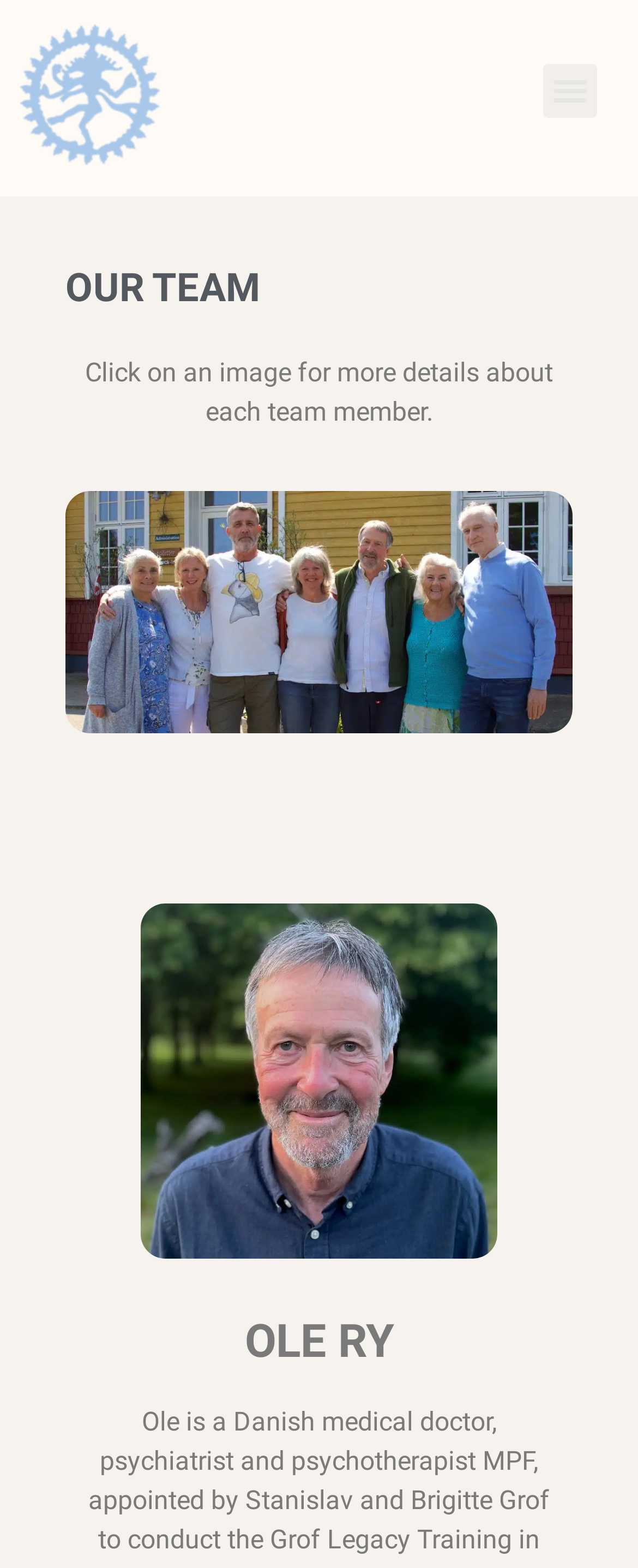What is the name of the team member?
Using the image as a reference, give an elaborate response to the question.

I looked at the heading below the figure and found the name 'OLE RY', which is likely the name of the team member.